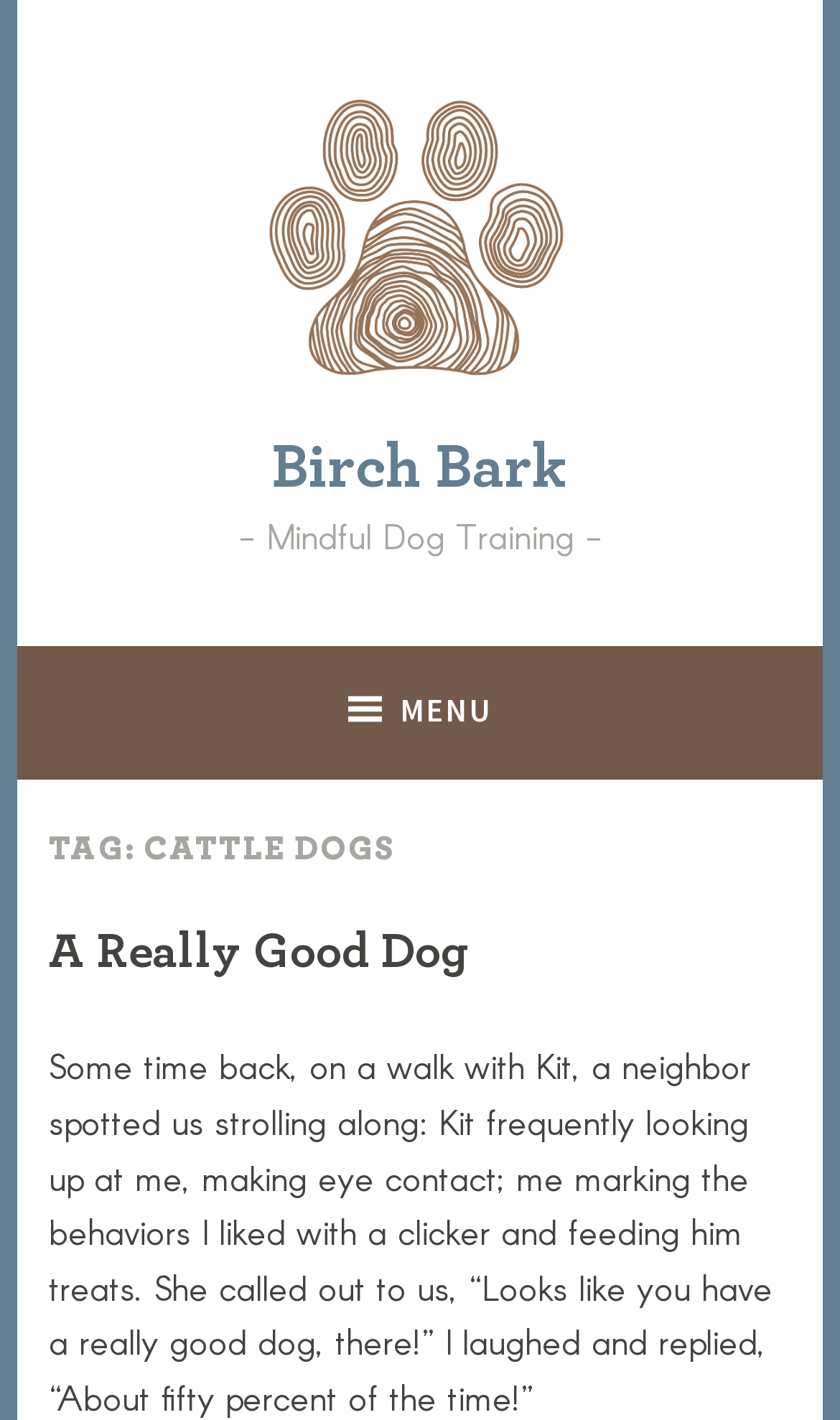Identify the bounding box for the UI element described as: "A Really Good Dog". Ensure the coordinates are four float numbers between 0 and 1, formatted as [left, top, right, bottom].

[0.058, 0.654, 0.558, 0.689]